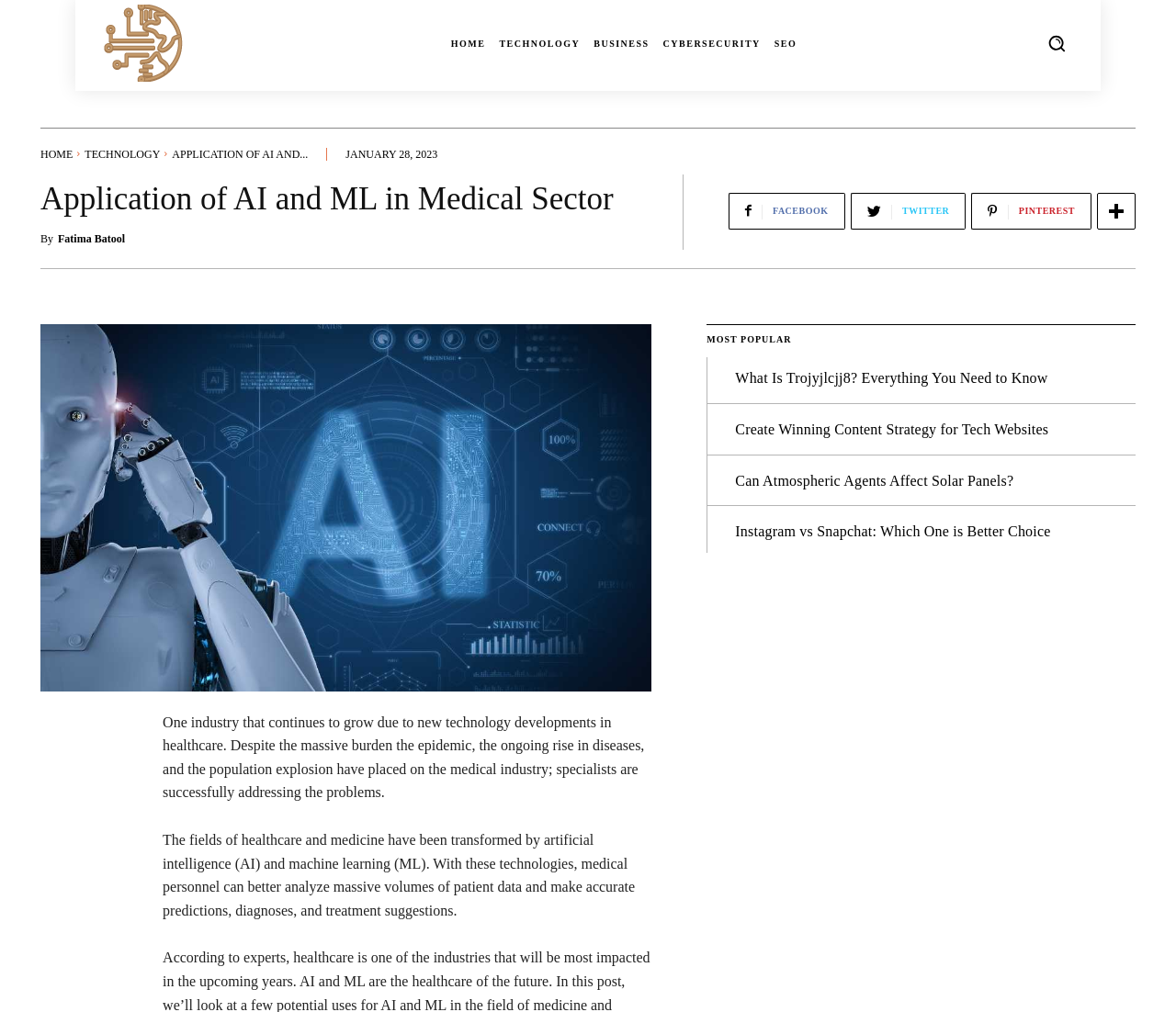What is the purpose of AI and ML in the medical industry?
Please answer using one word or phrase, based on the screenshot.

analyze patient data